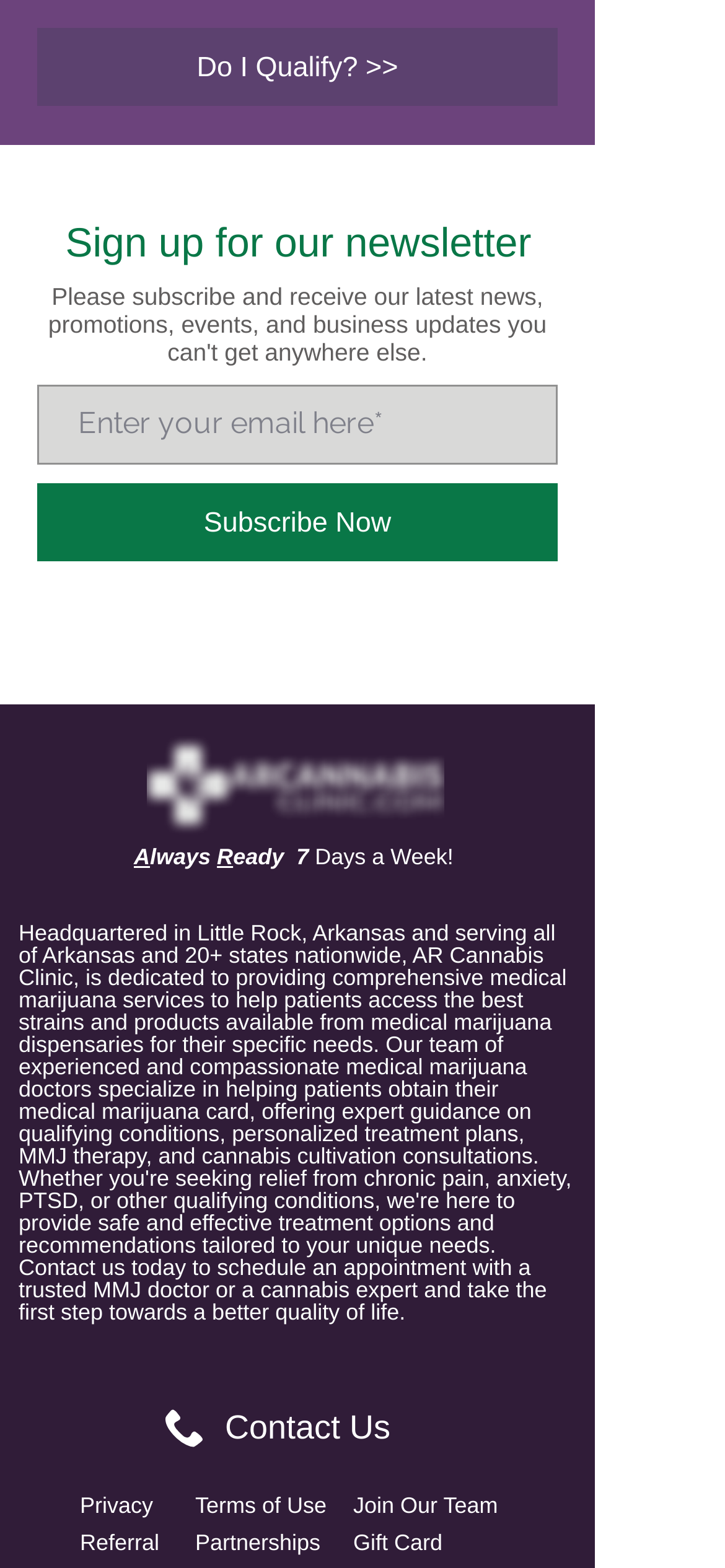What services are offered by ARCannabisClinic?
Give a detailed response to the question by analyzing the screenshot.

The webpage mentions that ARCannabisClinic offers services including PTSD Evaluation, Anxiety Evaluation, Medical Evaluation, and Marijuana Therapy, which are part of their medical marijuana card certification process.